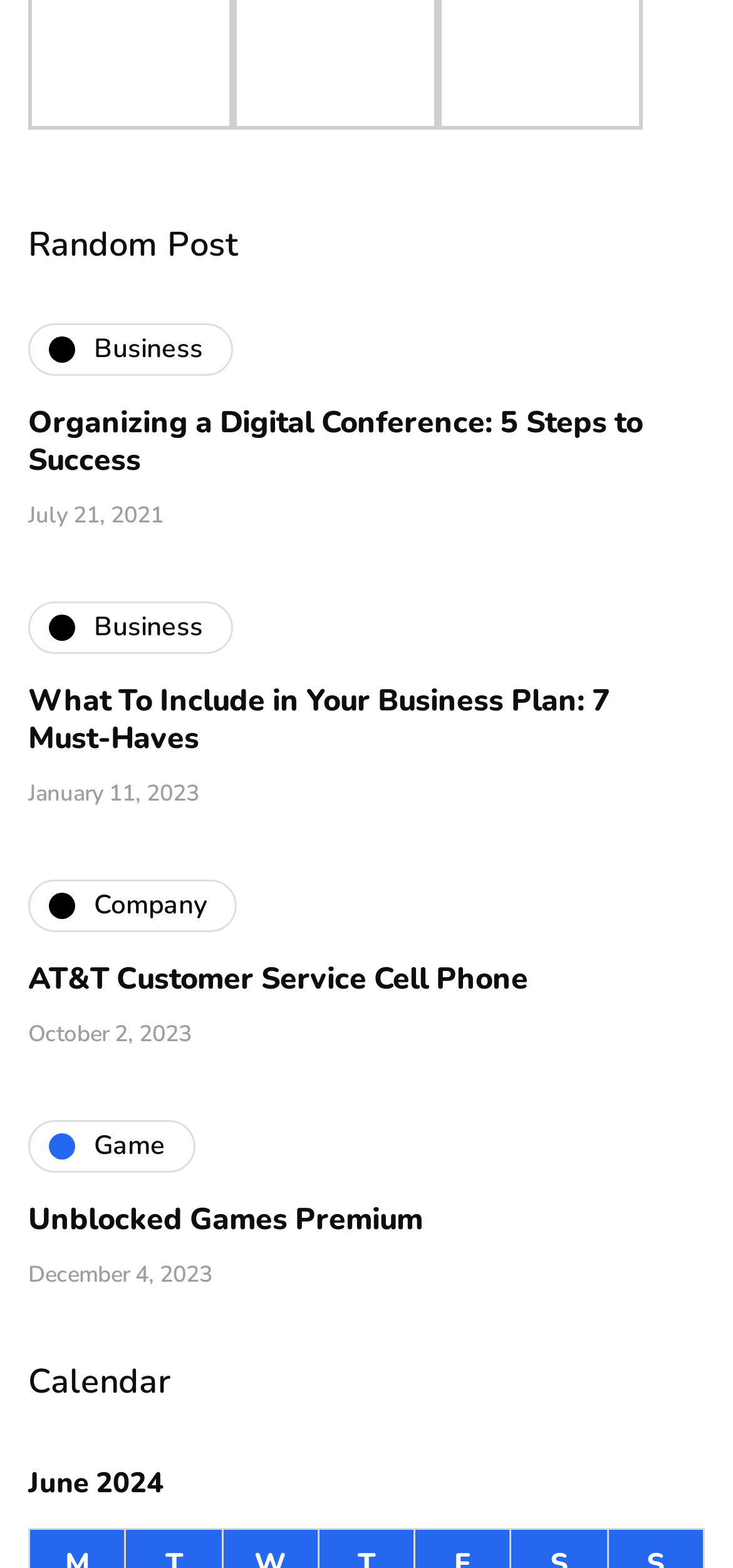Identify the bounding box coordinates of the area that should be clicked in order to complete the given instruction: "Click on the 'Unblocked Games Premium' link". The bounding box coordinates should be four float numbers between 0 and 1, i.e., [left, top, right, bottom].

[0.038, 0.765, 0.577, 0.791]